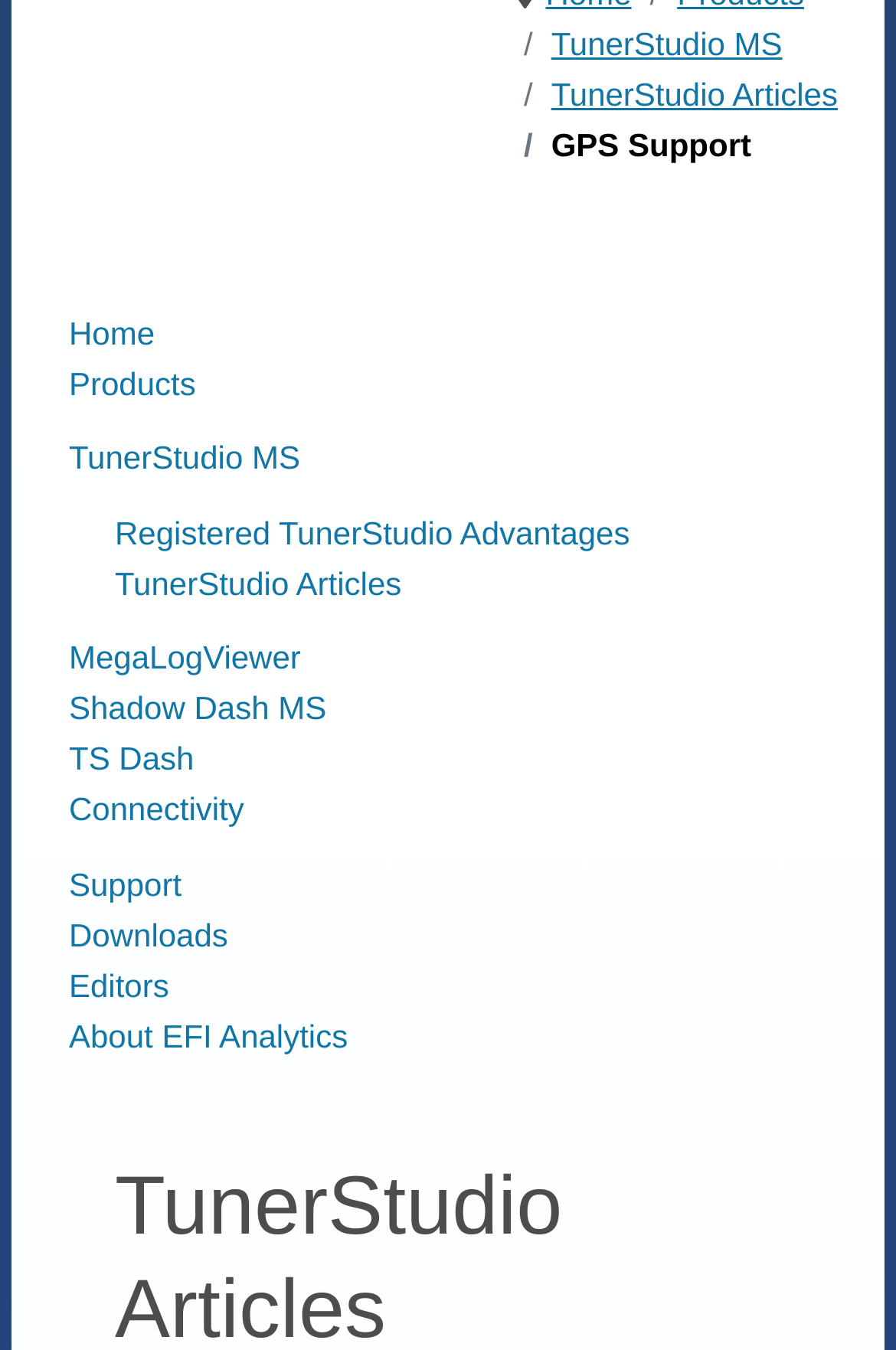Bounding box coordinates are to be given in the format (top-left x, top-left y, bottom-right x, bottom-right y). All values must be floating point numbers between 0 and 1. Provide the bounding box coordinate for the UI element described as: Shadow Dash MS

[0.077, 0.511, 0.364, 0.538]